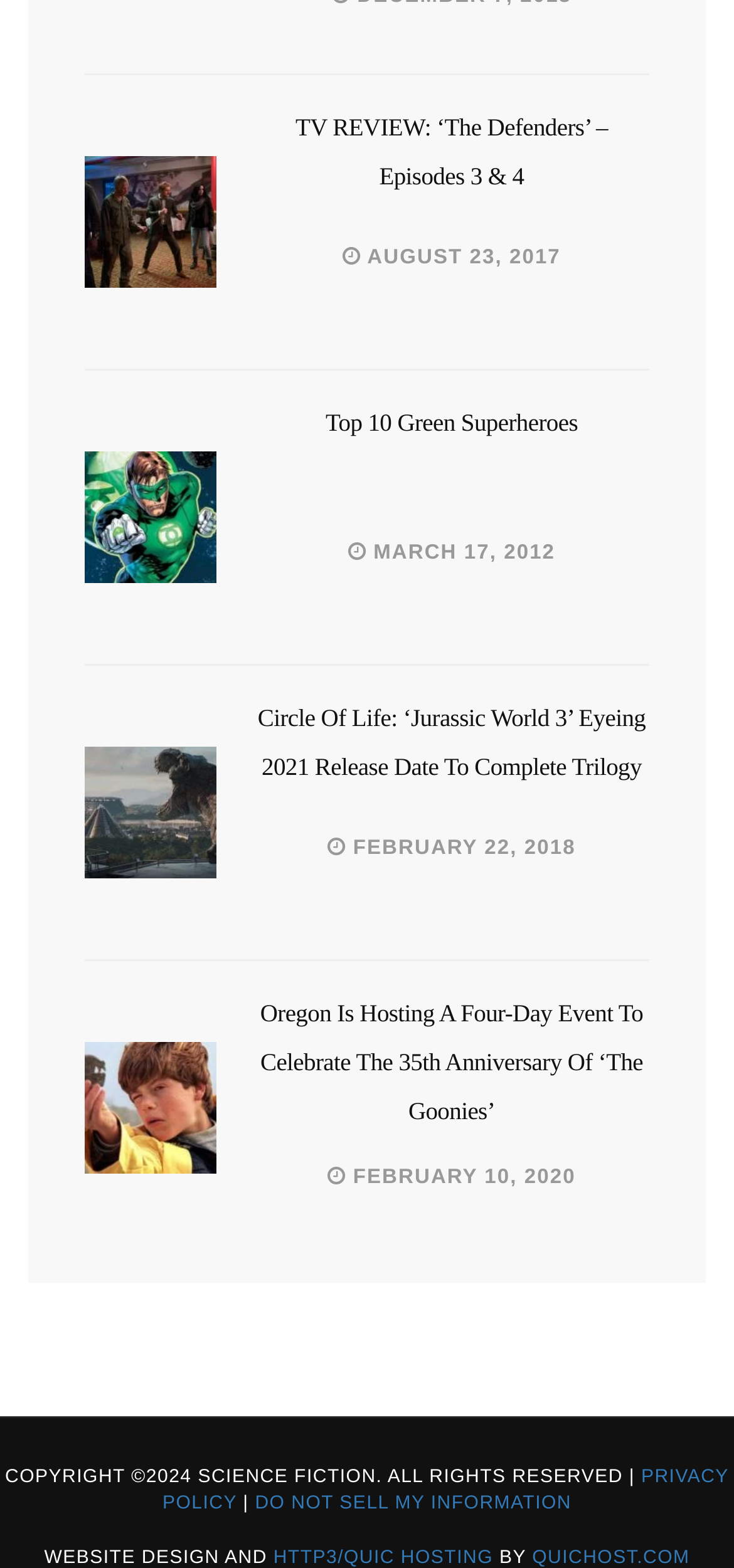Please provide a brief answer to the following inquiry using a single word or phrase:
What is the copyright year of the website?

2024